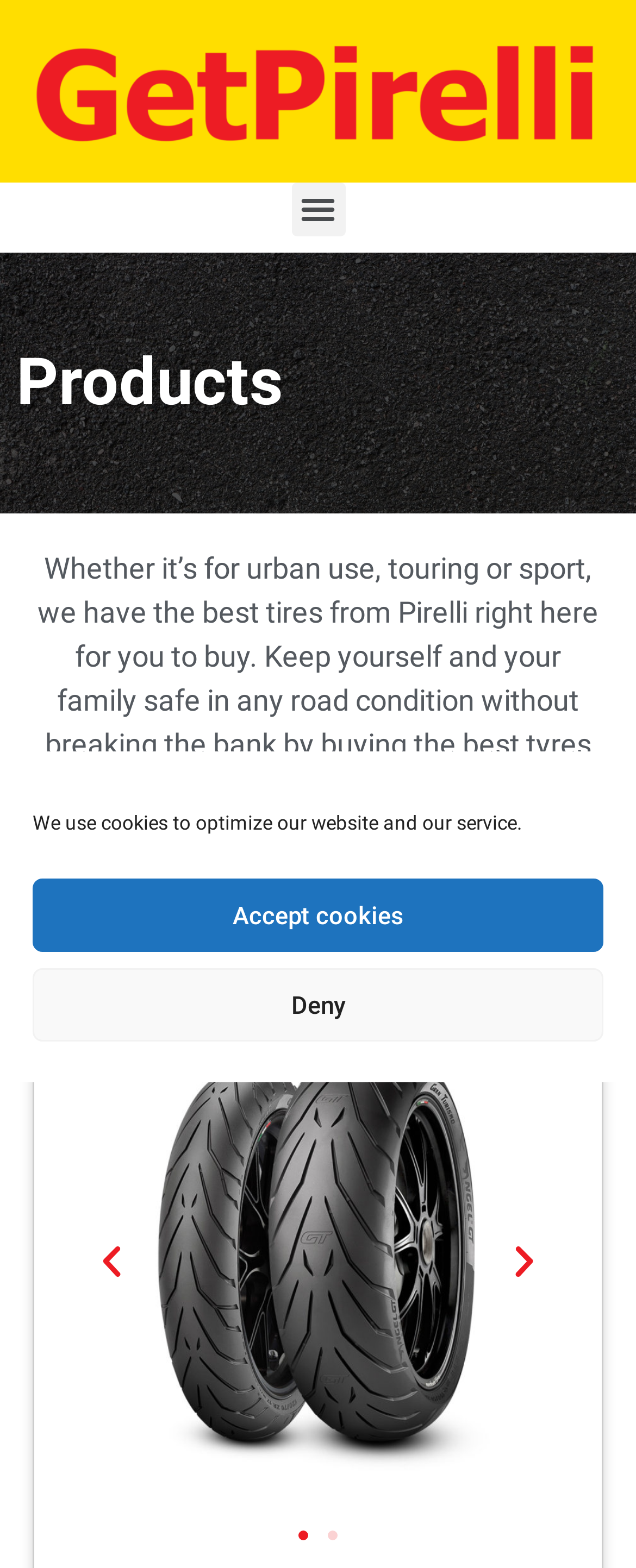Identify the bounding box coordinates of the region that needs to be clicked to carry out this instruction: "Visit GetPirelli.com". Provide these coordinates as four float numbers ranging from 0 to 1, i.e., [left, top, right, bottom].

[0.214, 0.491, 0.499, 0.513]